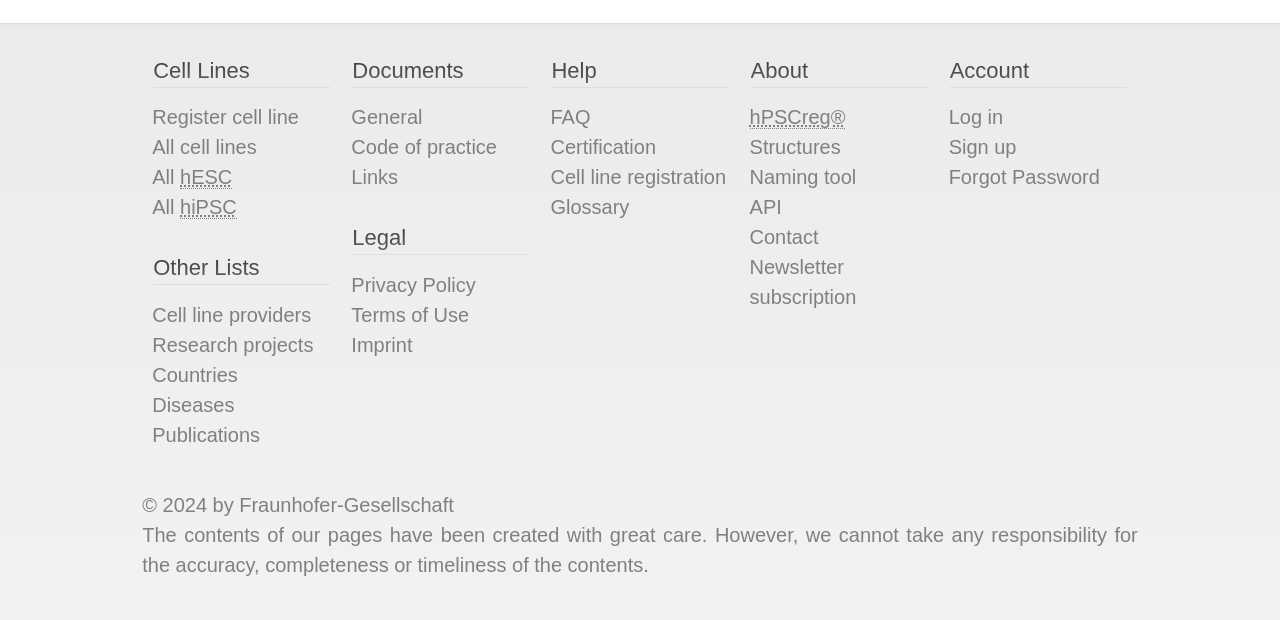Find the coordinates for the bounding box of the element with this description: "hPSCreg®".

[0.586, 0.171, 0.66, 0.208]